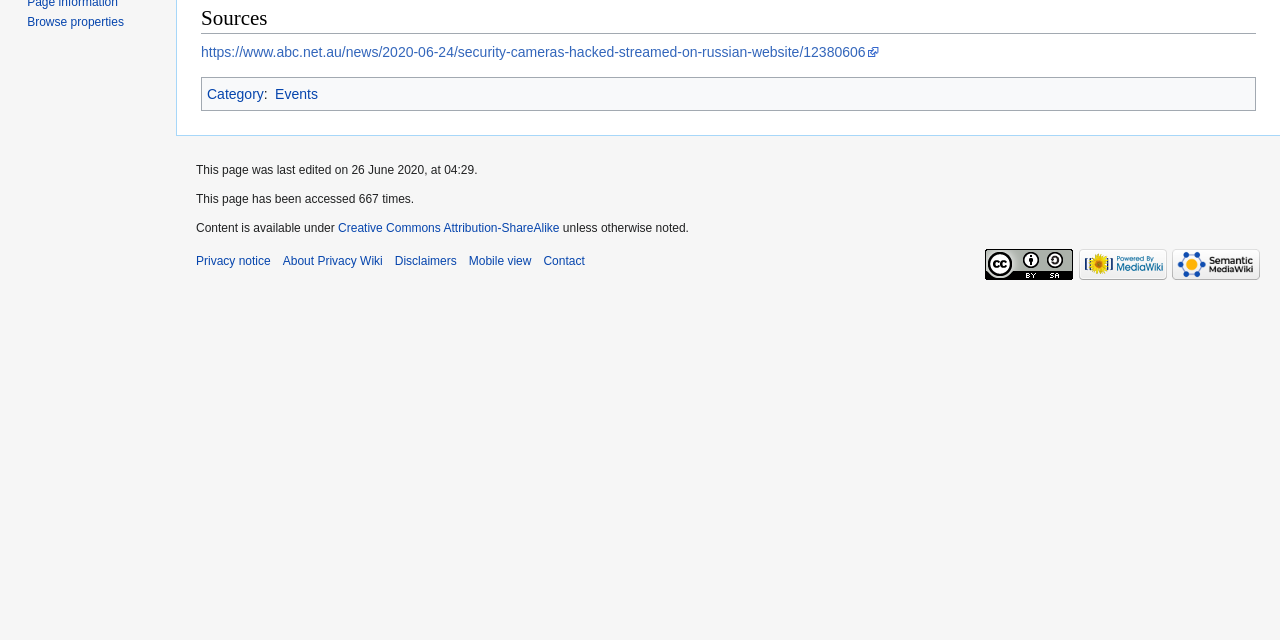Find the bounding box of the UI element described as: "About Privacy Wiki". The bounding box coordinates should be given as four float values between 0 and 1, i.e., [left, top, right, bottom].

[0.221, 0.397, 0.299, 0.418]